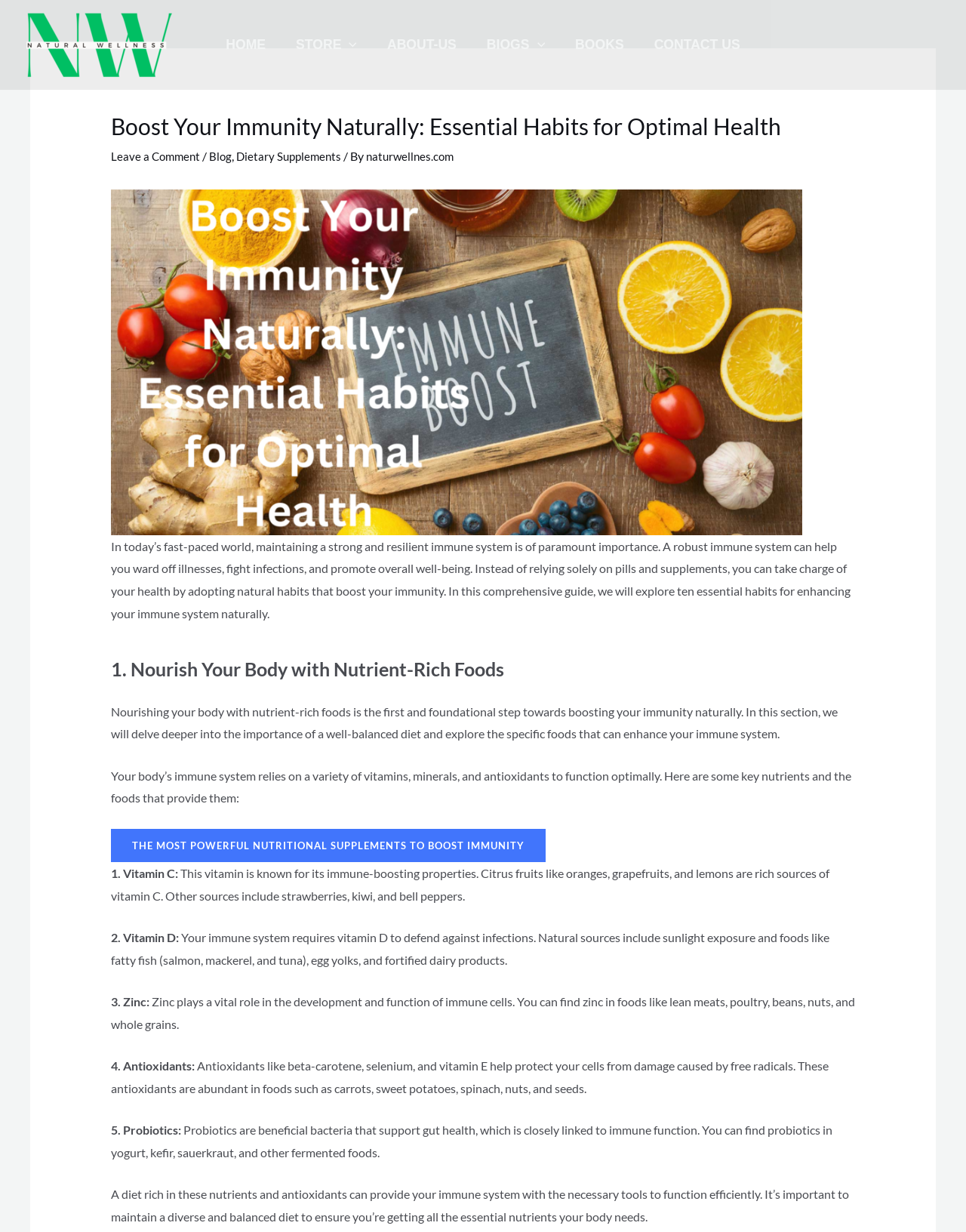Create a detailed description of the webpage's content and layout.

This webpage is focused on boosting immunity and health naturally. At the top, there is a navigation menu with links to "HOME", "STORE", "ABOUT-US", "BIOGS", "BOOKS", and "CONTACT US". Below the navigation menu, there is a header section with a title "Boost Your Immunity Naturally: Essential Habits for Optimal Health" and a link to "Leave a Comment". 

To the right of the title, there are links to "Blog", "Dietary Supplements", and "naturwellnes.com". Below the header section, there is a large image with a caption "The best sexual health products in the world click here. 40". 

The main content of the webpage is an article that discusses the importance of maintaining a strong and resilient immune system. The article is divided into sections, with headings and paragraphs of text. The first section introduces the topic and explains that a robust immune system can help ward off illnesses and promote overall well-being. 

The second section is titled "1. Nourish Your Body with Nutrient-Rich Foods" and discusses the importance of a well-balanced diet in boosting immunity. This section lists specific nutrients and foods that can enhance the immune system, including vitamin C, vitamin D, zinc, and antioxidants. There is also a link to "THE MOST POWERFUL NUTRITIONAL SUPPLEMENTS TO BOOST IMMUNITY" in this section.